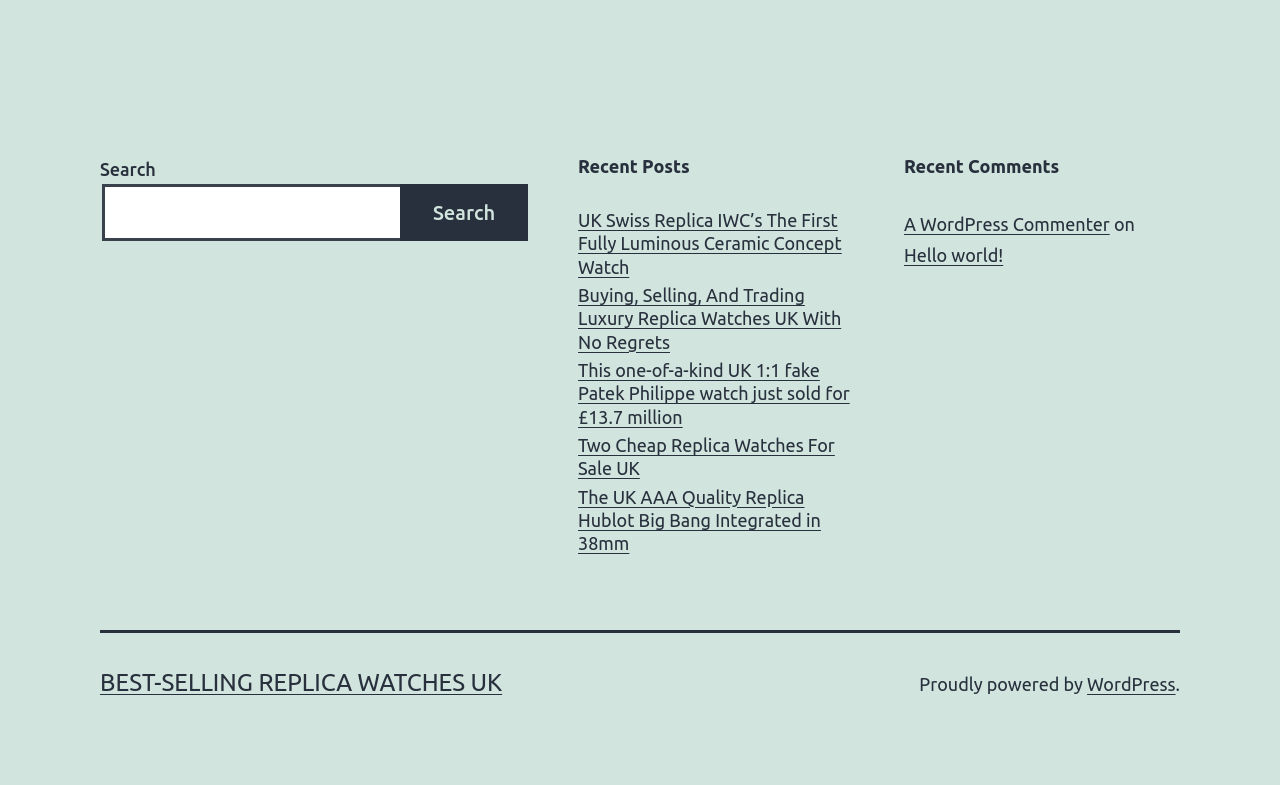Find the bounding box coordinates of the area to click in order to follow the instruction: "Click on BEST-SELLING REPLICA WATCHES UK".

[0.078, 0.853, 0.392, 0.887]